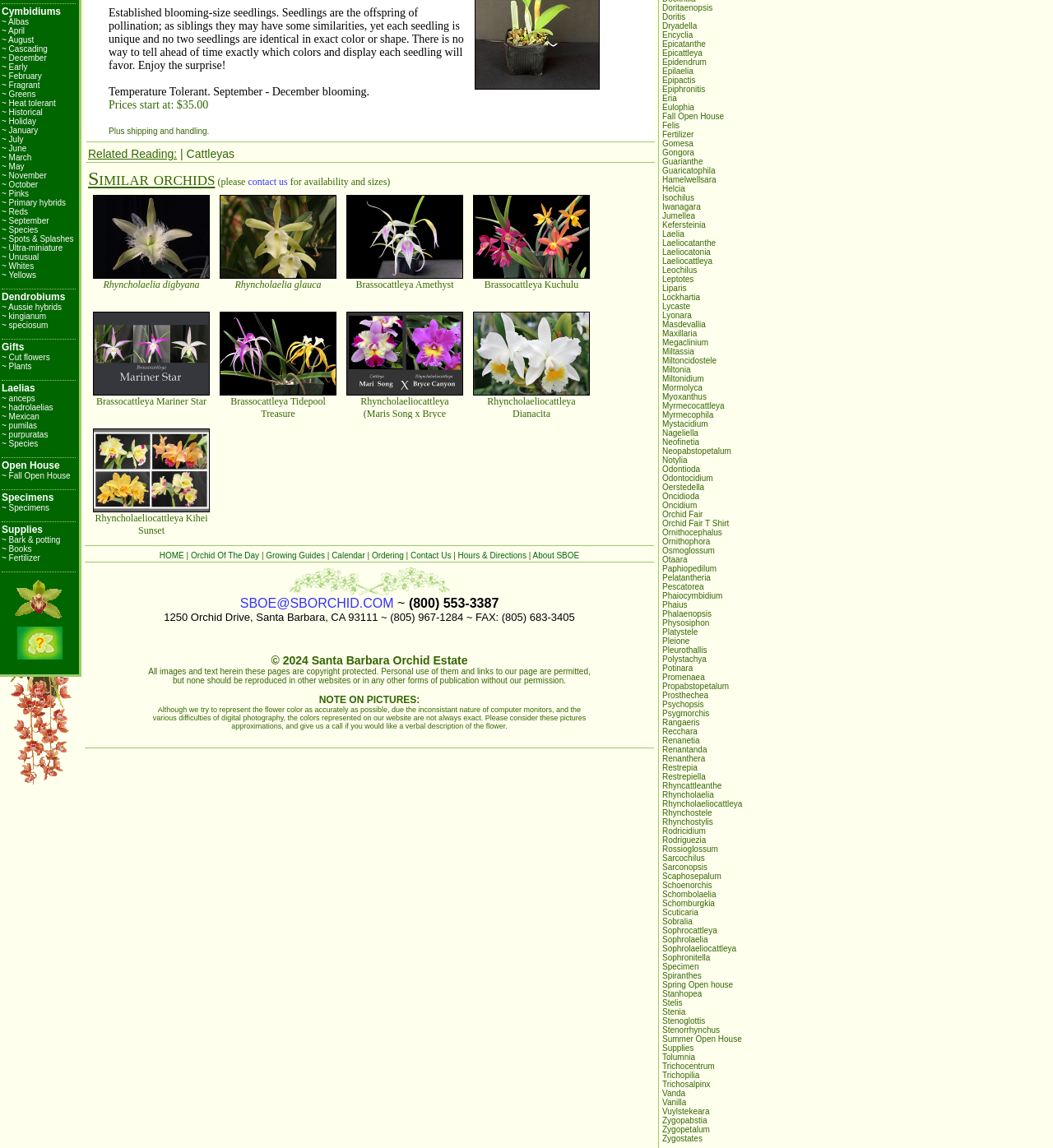Locate the bounding box of the UI element based on this description: "Hamelwellsara". Provide four float numbers between 0 and 1 as [left, top, right, bottom].

[0.629, 0.149, 0.68, 0.161]